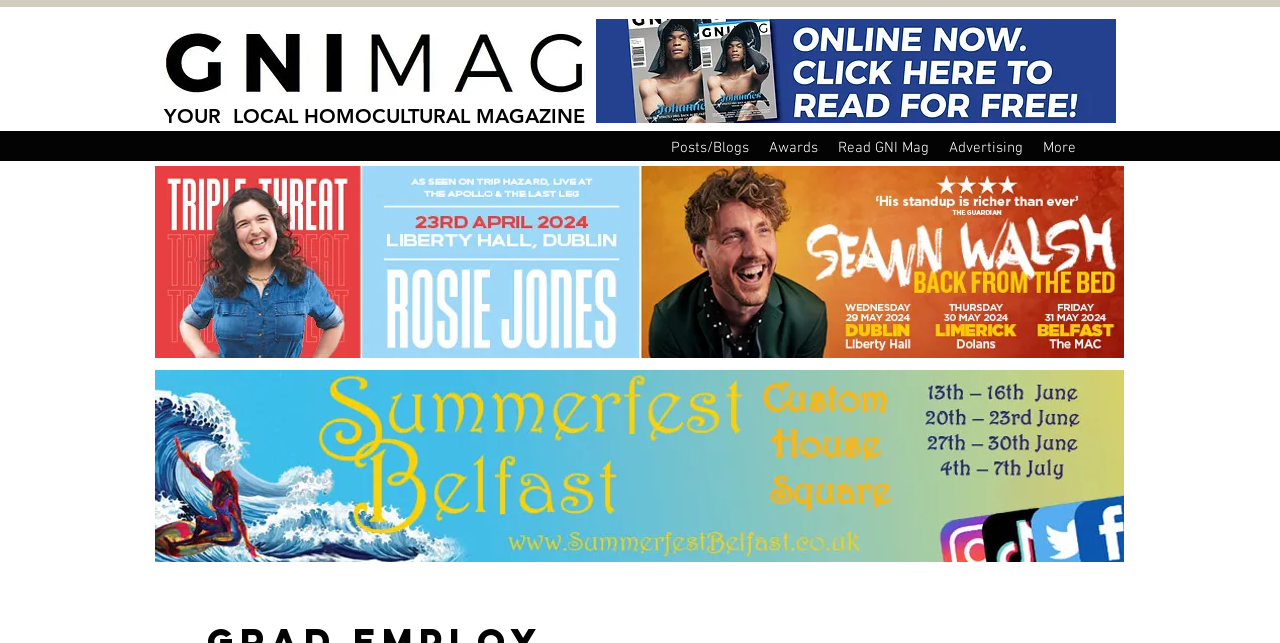Offer an extensive depiction of the webpage and its key elements.

The webpage appears to be a news article or blog post about a disability project that helps university leavers with disabilities access their dream jobs. The title of the article is "Grad Employ Programme Helps Belfast Man With ASD Develop New Skills & Boost Confidence".

At the top of the page, there is a header section that contains the magazine's title, "YOUR LOCAL HOMOCULTURAL MAGAZINE", in a prominent font. Below this, there is a website header image that spans most of the width of the page.

To the left of the header image, there is a smaller image of a logo, "New logos (1)_edited.jpg". On the right side of the header image, there is a navigation menu labeled "Site" that contains links to various sections of the website, including "Posts/Blogs", "Awards", "Read GNI Mag", "Advertising", and "More".

Below the header section, there is a large banner image, "Off The Kerb web banner.jpg", that takes up most of the width of the page. Further down, there is another large image, "GNI Leaderboard copy.jpg", that spans the width of the page.

The main content of the article is not explicitly described in the accessibility tree, but based on the meta description, it appears to be a story about an archeology graduate with ASD who has found ways to handle stress and has benefited from a disability project.